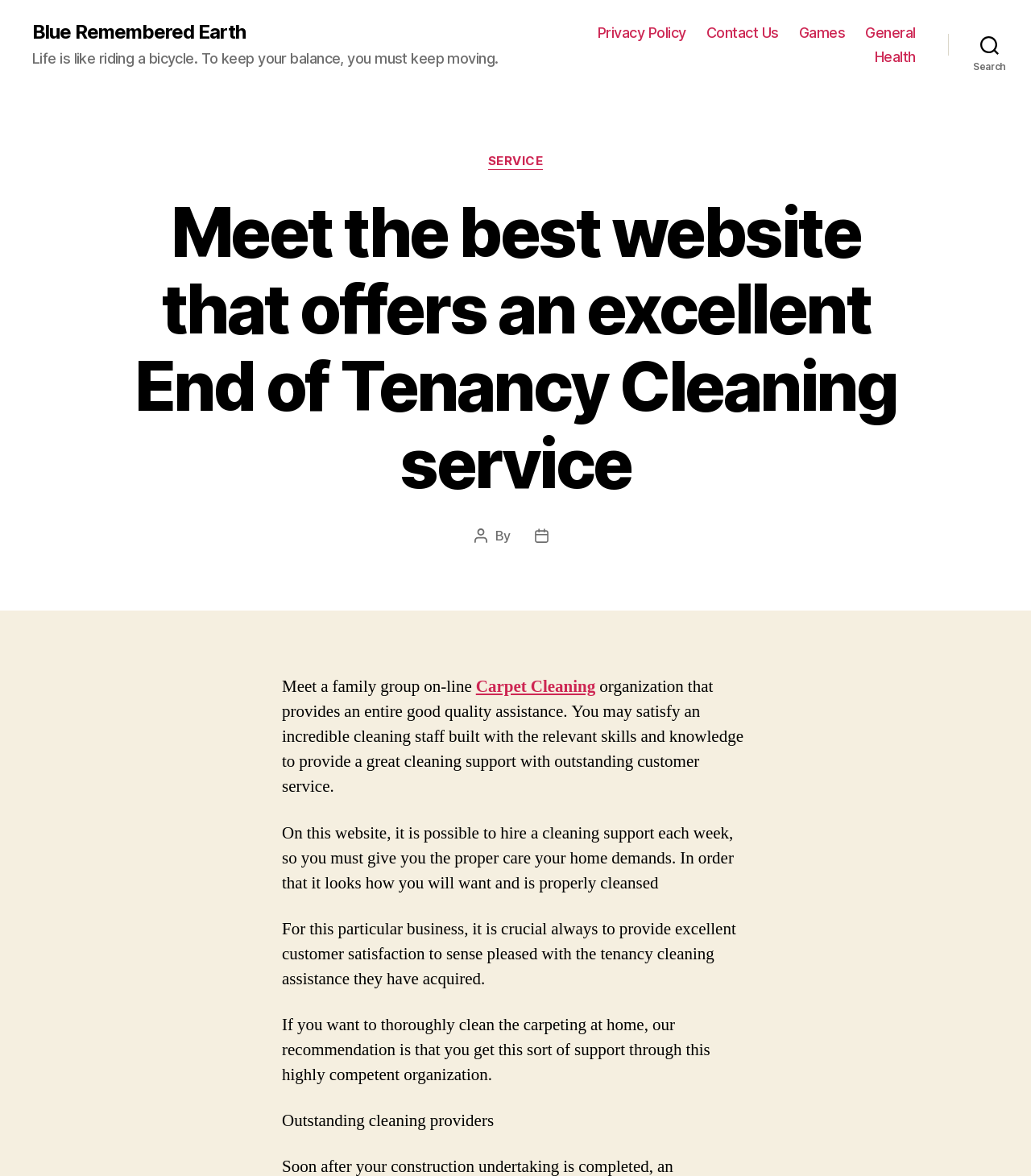Could you find the bounding box coordinates of the clickable area to complete this instruction: "View the article 'The Best Rugs for Cozying Up Your Home'"?

None